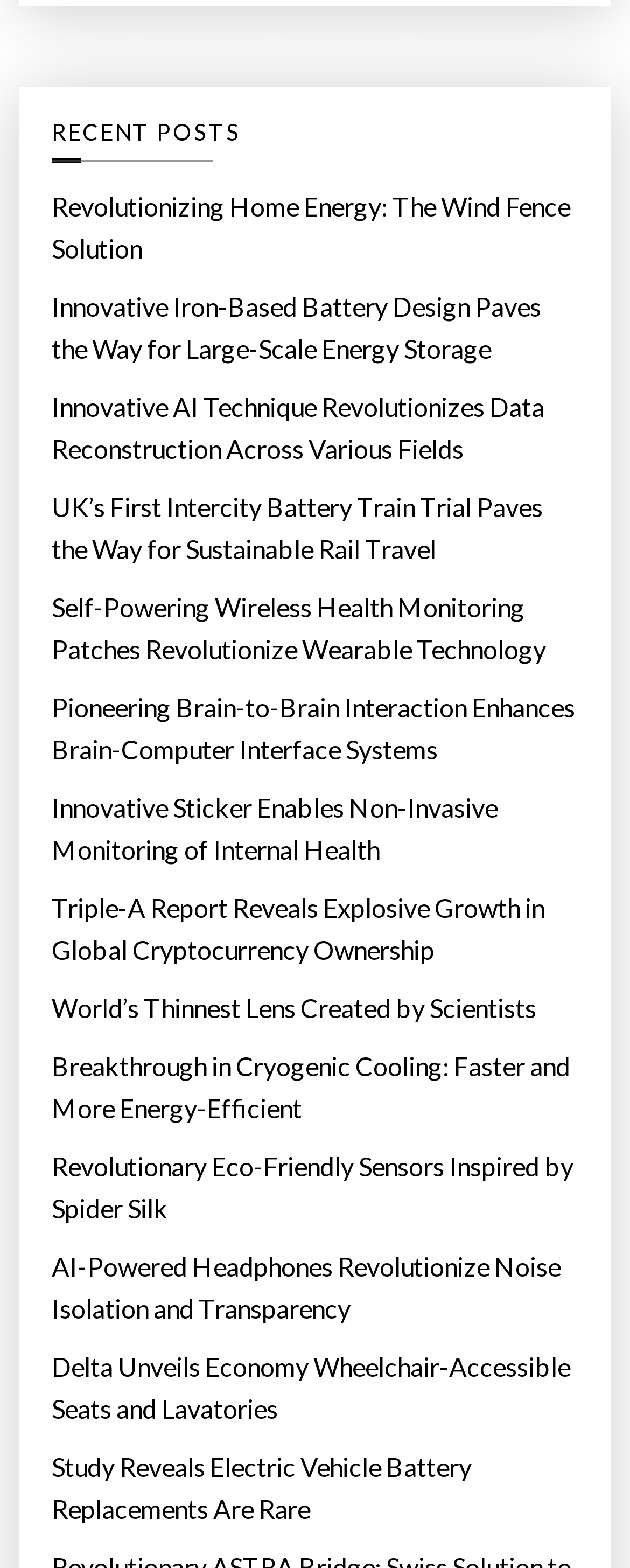Please locate the clickable area by providing the bounding box coordinates to follow this instruction: "Discover the World’s Thinnest Lens Created by Scientists".

[0.082, 0.63, 0.851, 0.657]